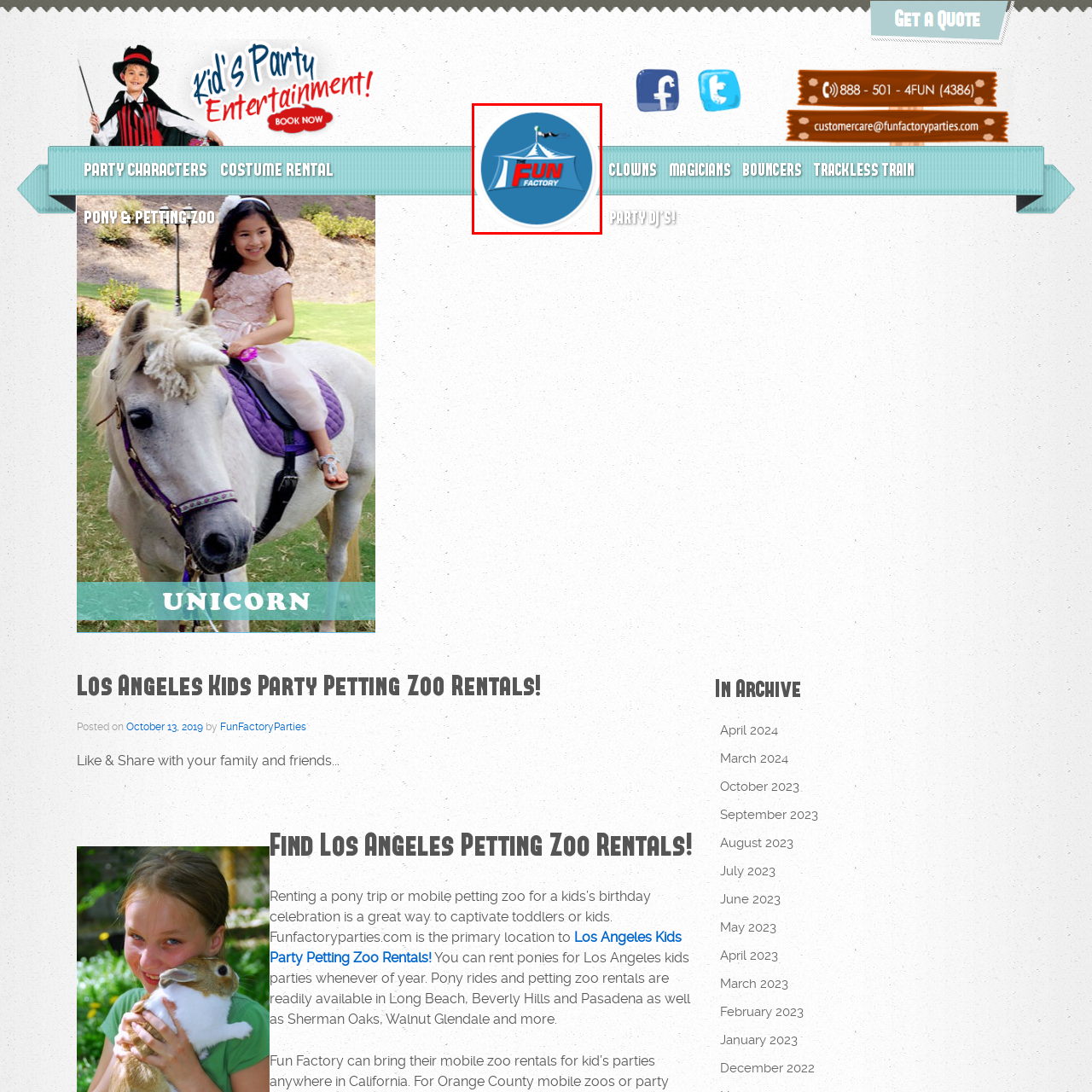Focus on the image confined within the red boundary and provide a single word or phrase in response to the question:
What type of graphic is on top of the tent?

Flag